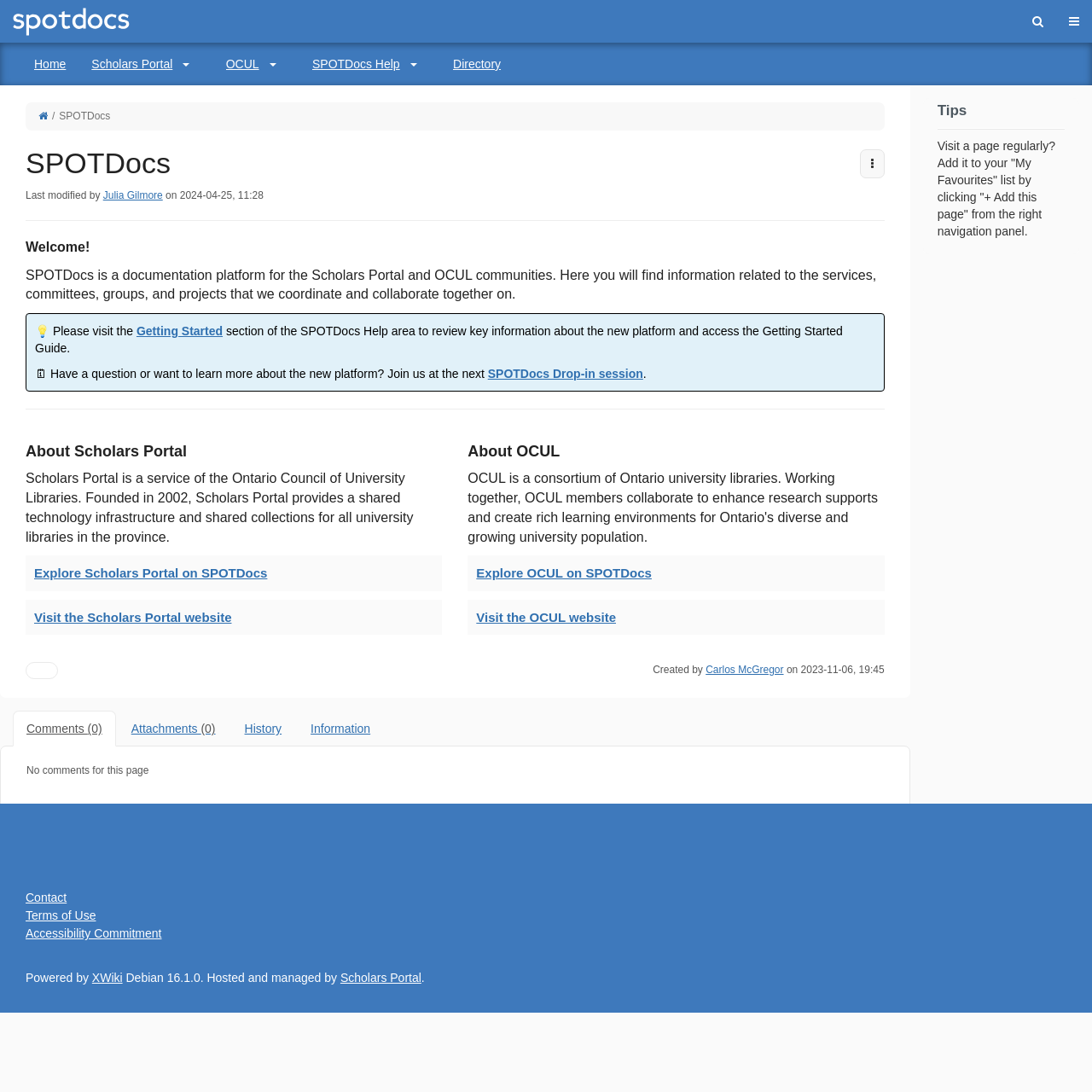What is the name of the website that hosts and manages SPOTDocs?
Provide a short answer using one word or a brief phrase based on the image.

Scholars Portal